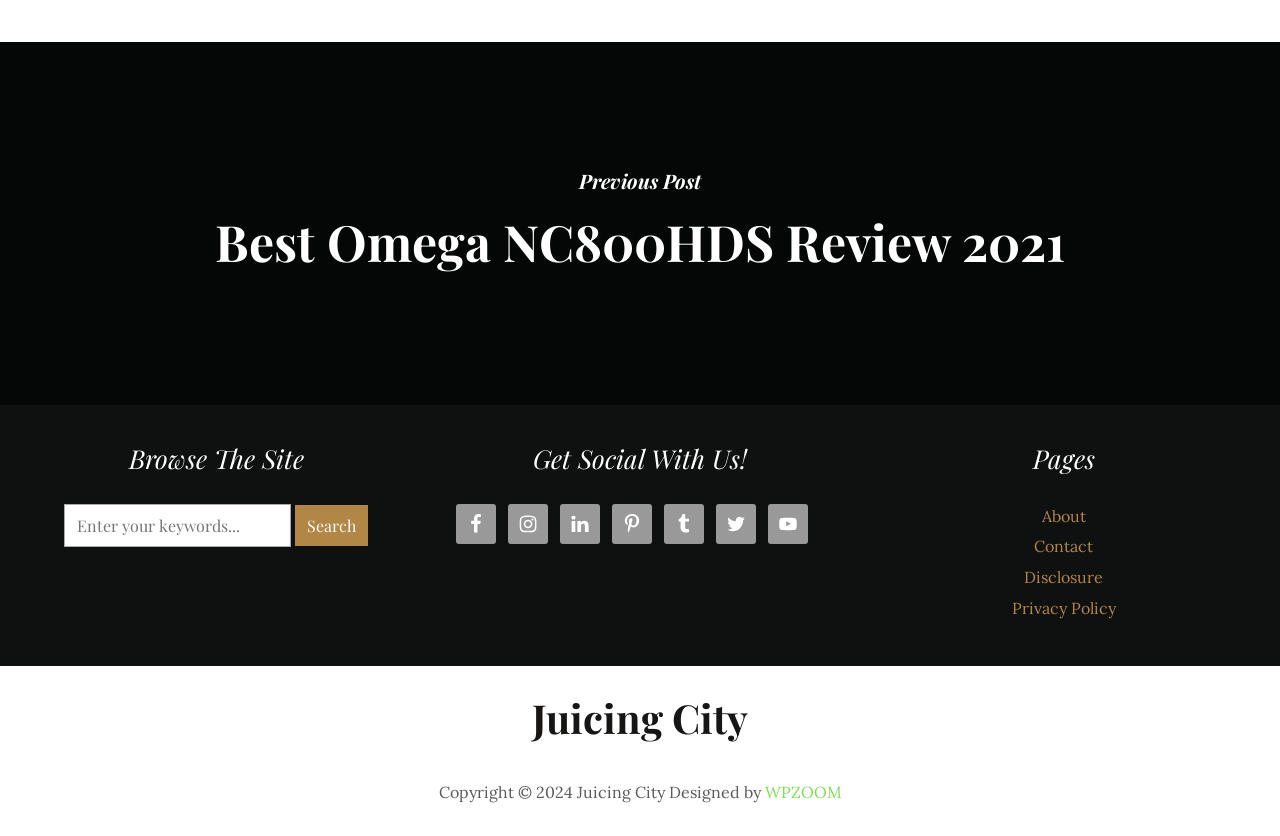Utilize the details in the image to give a detailed response to the question: What is the last item in the 'Pages' section?

I found the last item in the 'Pages' section by looking at the links under the heading 'Pages', and the last link is 'Privacy Policy'.